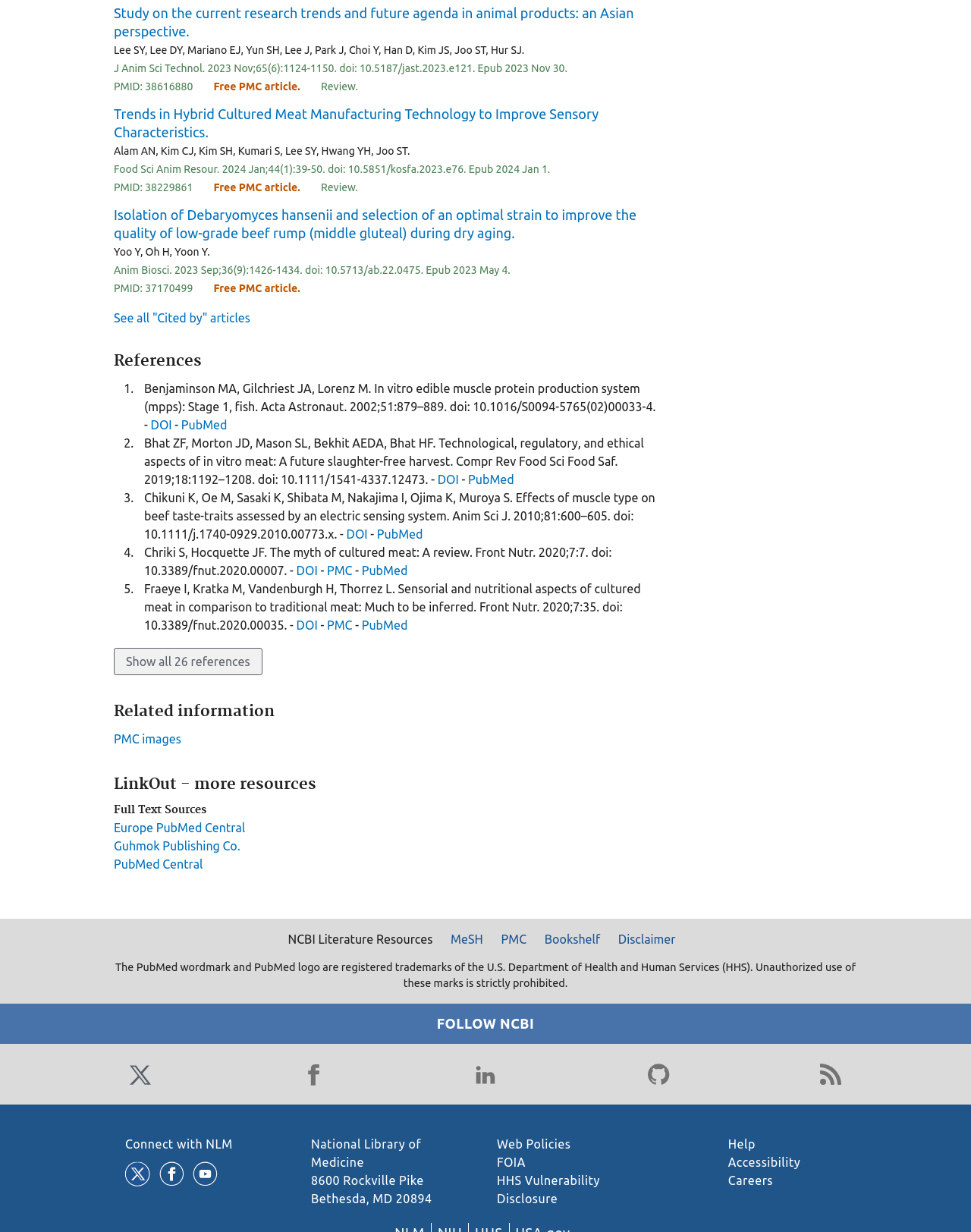Answer in one word or a short phrase: 
How many references are there in total?

26